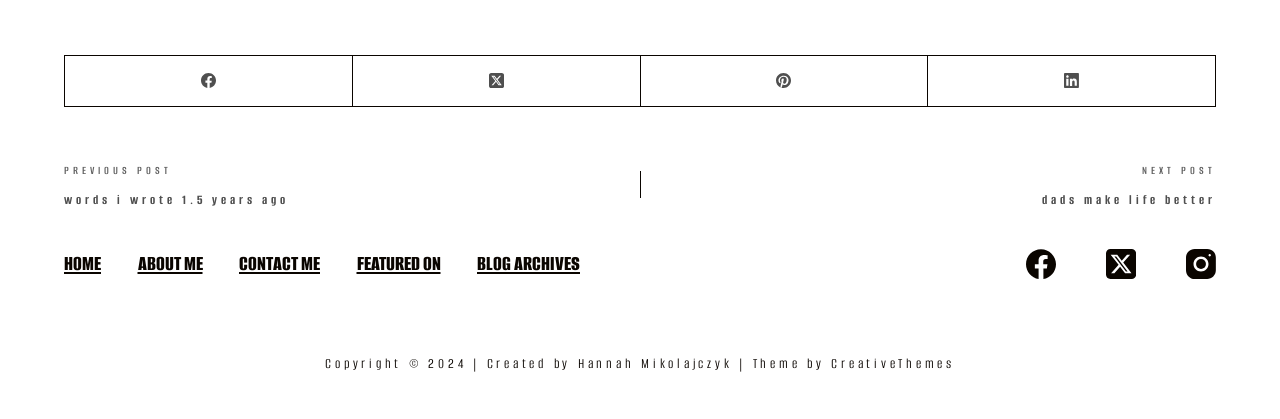What is the author's name?
Respond to the question with a well-detailed and thorough answer.

The copyright notice at the bottom of the webpage mentions the author's name, Hannah Mikolajczyk, as the creator of the webpage.